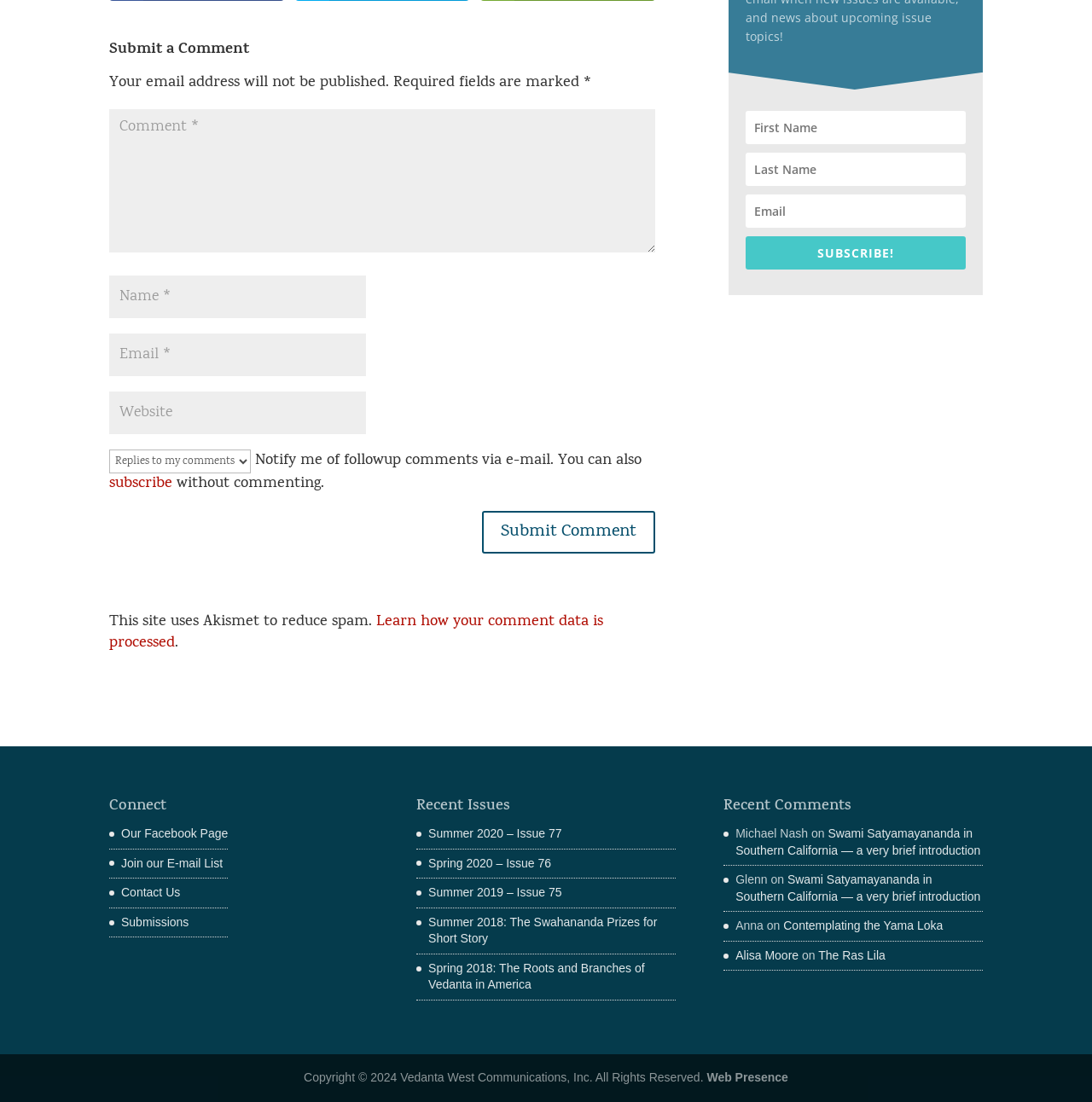Determine the bounding box coordinates for the area that needs to be clicked to fulfill this task: "Submit a comment". The coordinates must be given as four float numbers between 0 and 1, i.e., [left, top, right, bottom].

[0.441, 0.463, 0.6, 0.502]